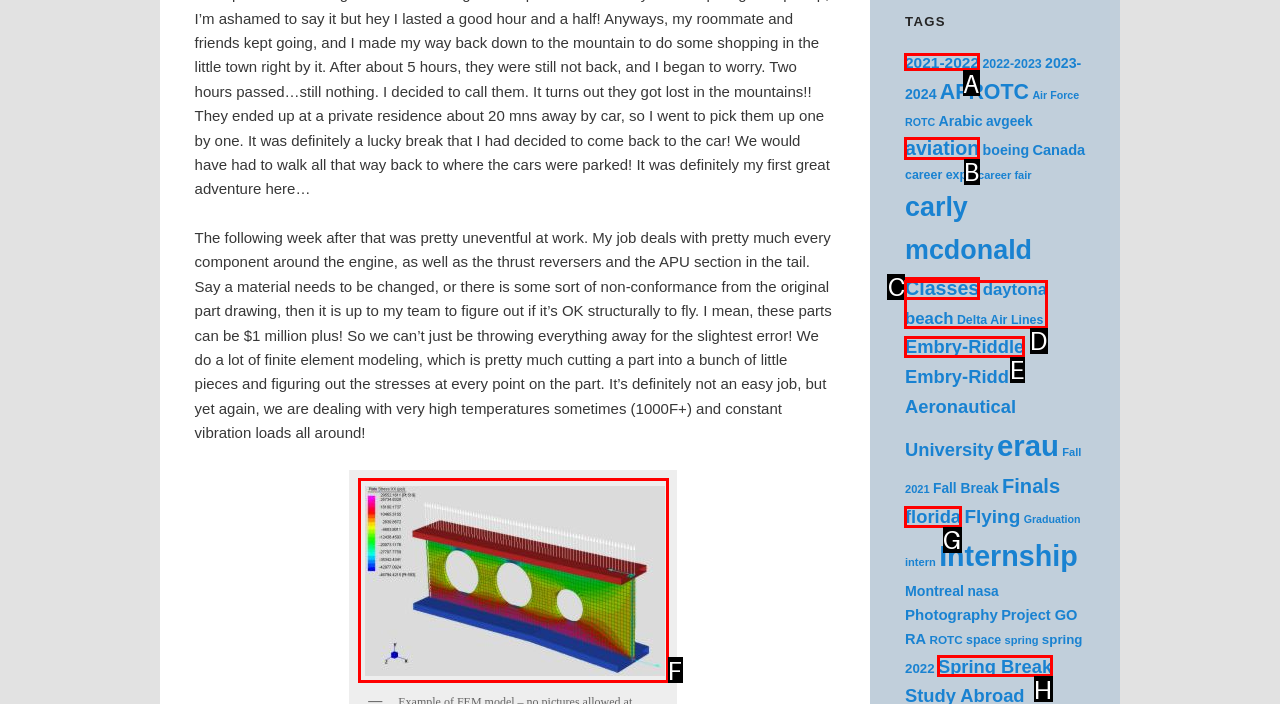From the given choices, determine which HTML element matches the description: florida. Reply with the appropriate letter.

G